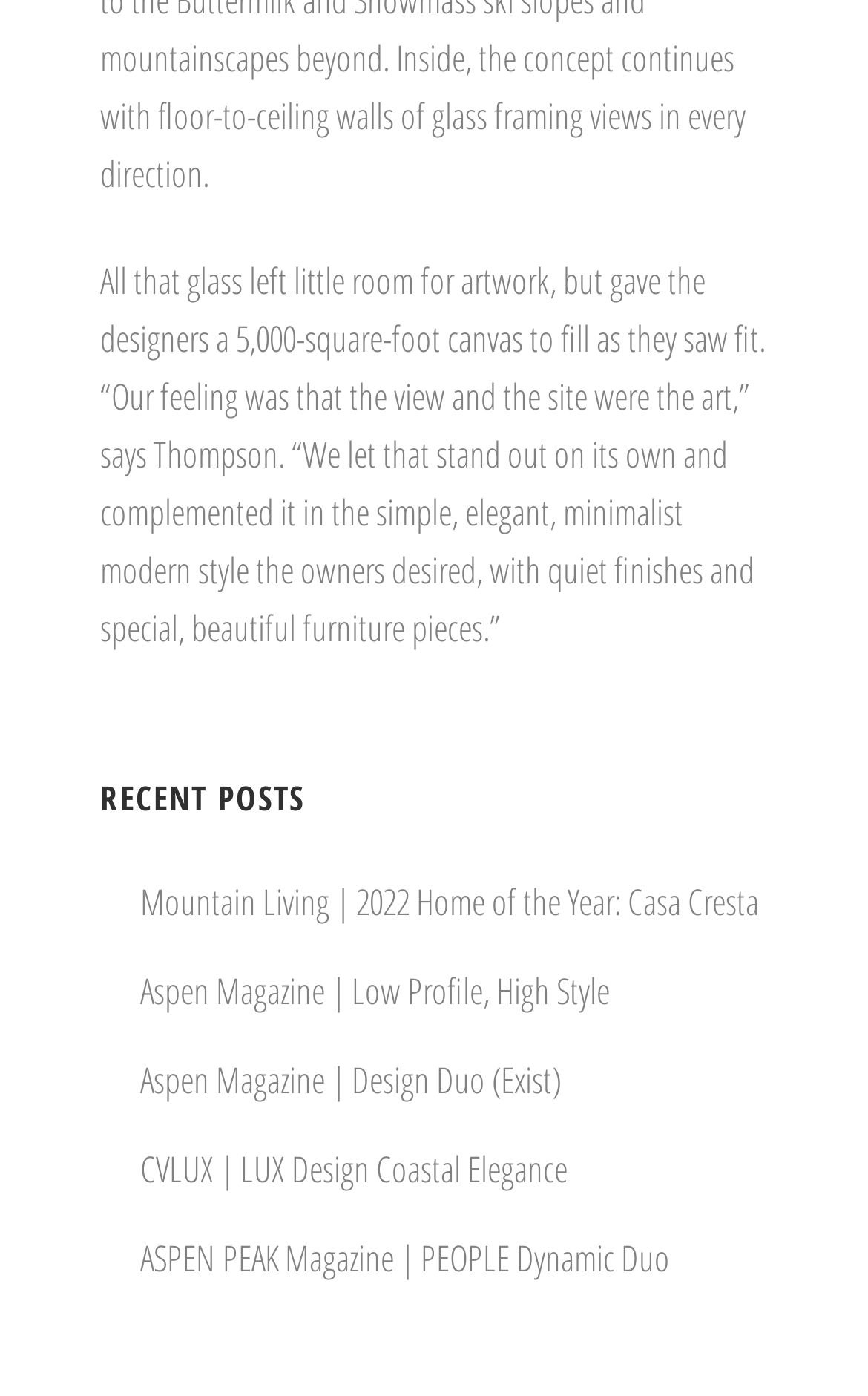Give a one-word or short phrase answer to this question: 
What is the style of the design described in the text?

Minimalist modern